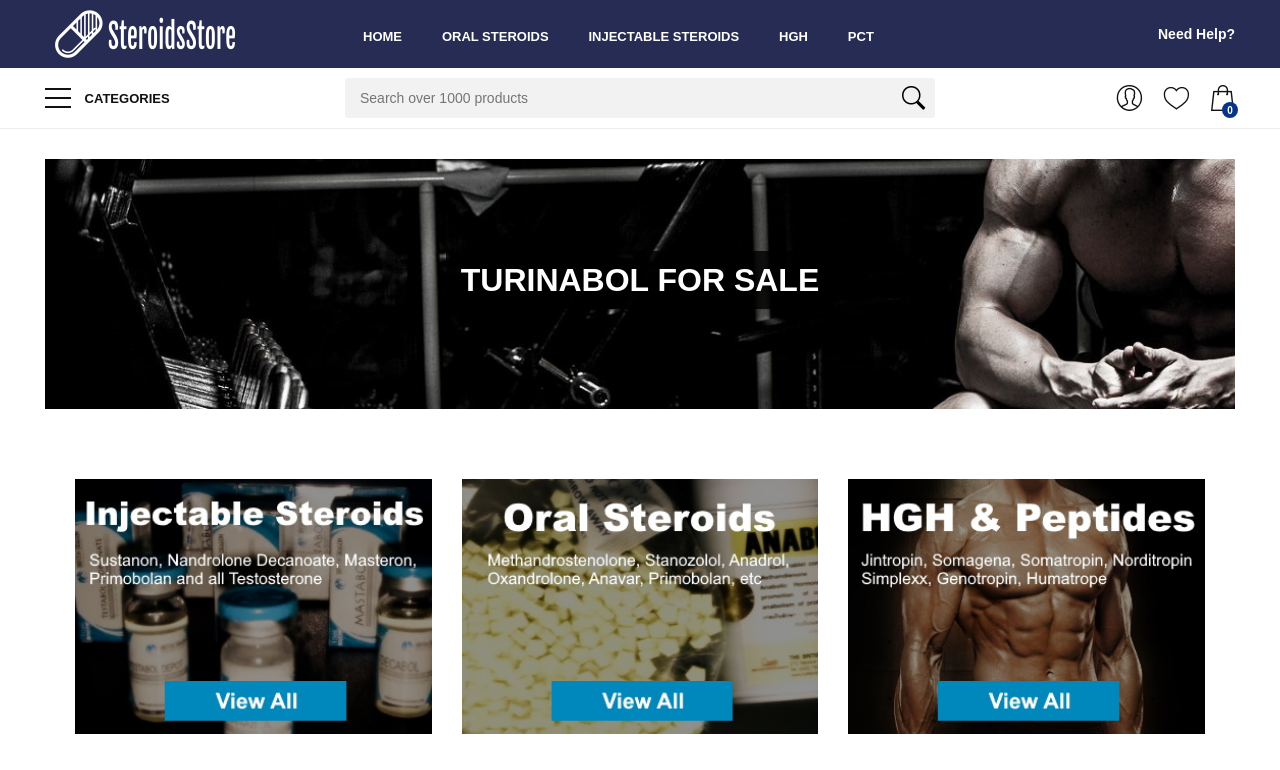Please identify the coordinates of the bounding box for the clickable region that will accomplish this instruction: "Search for products".

[0.27, 0.101, 0.73, 0.153]